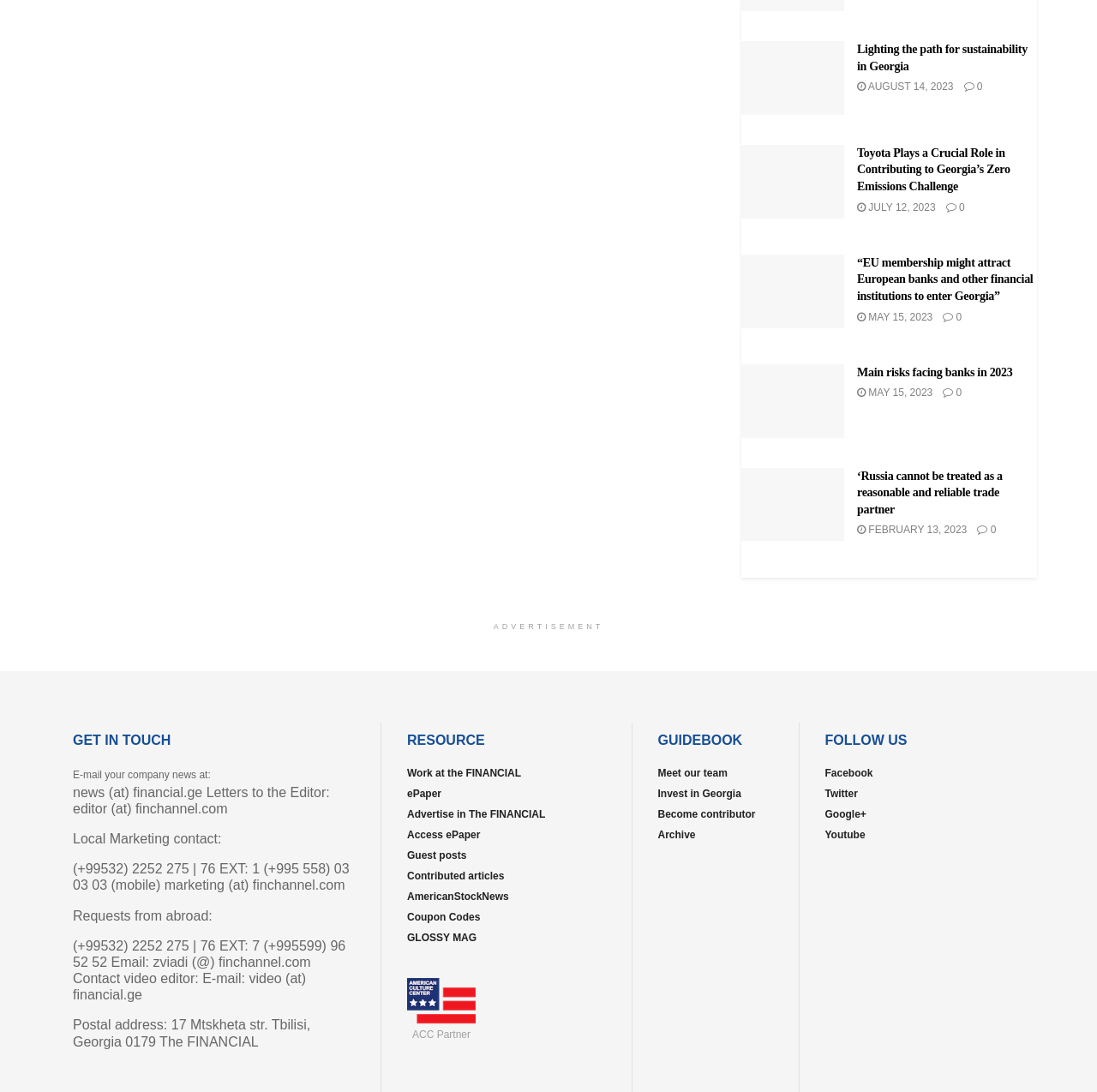Please determine the bounding box coordinates of the element's region to click for the following instruction: "View article about Main risks facing banks in 2023".

[0.676, 0.333, 0.77, 0.401]